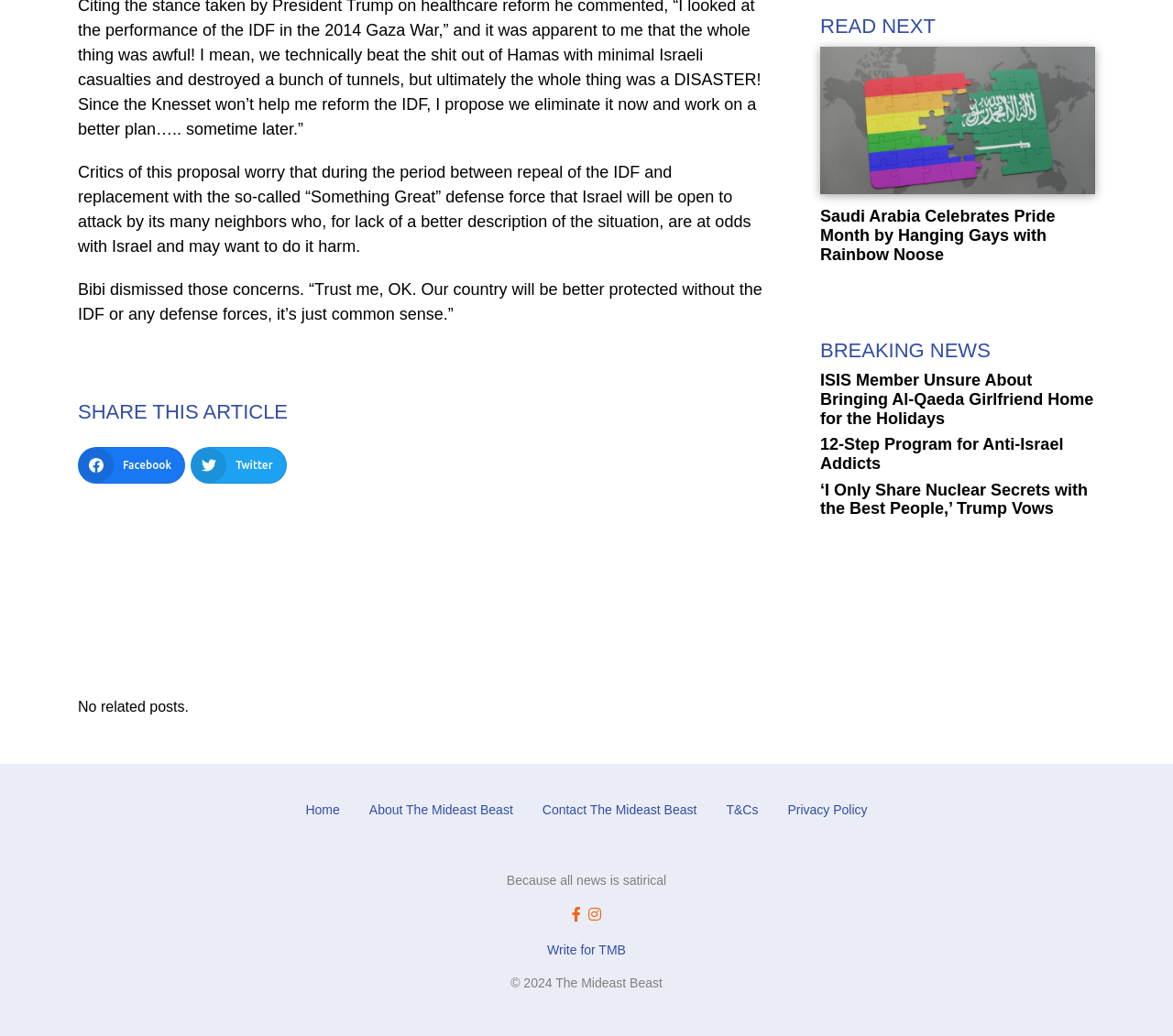What is the topic of the article with the title 'Saudi Arabia Celebrates Pride Month by Hanging Gays with Rainbow Noose'?
Look at the image and respond with a one-word or short phrase answer.

Pride Month